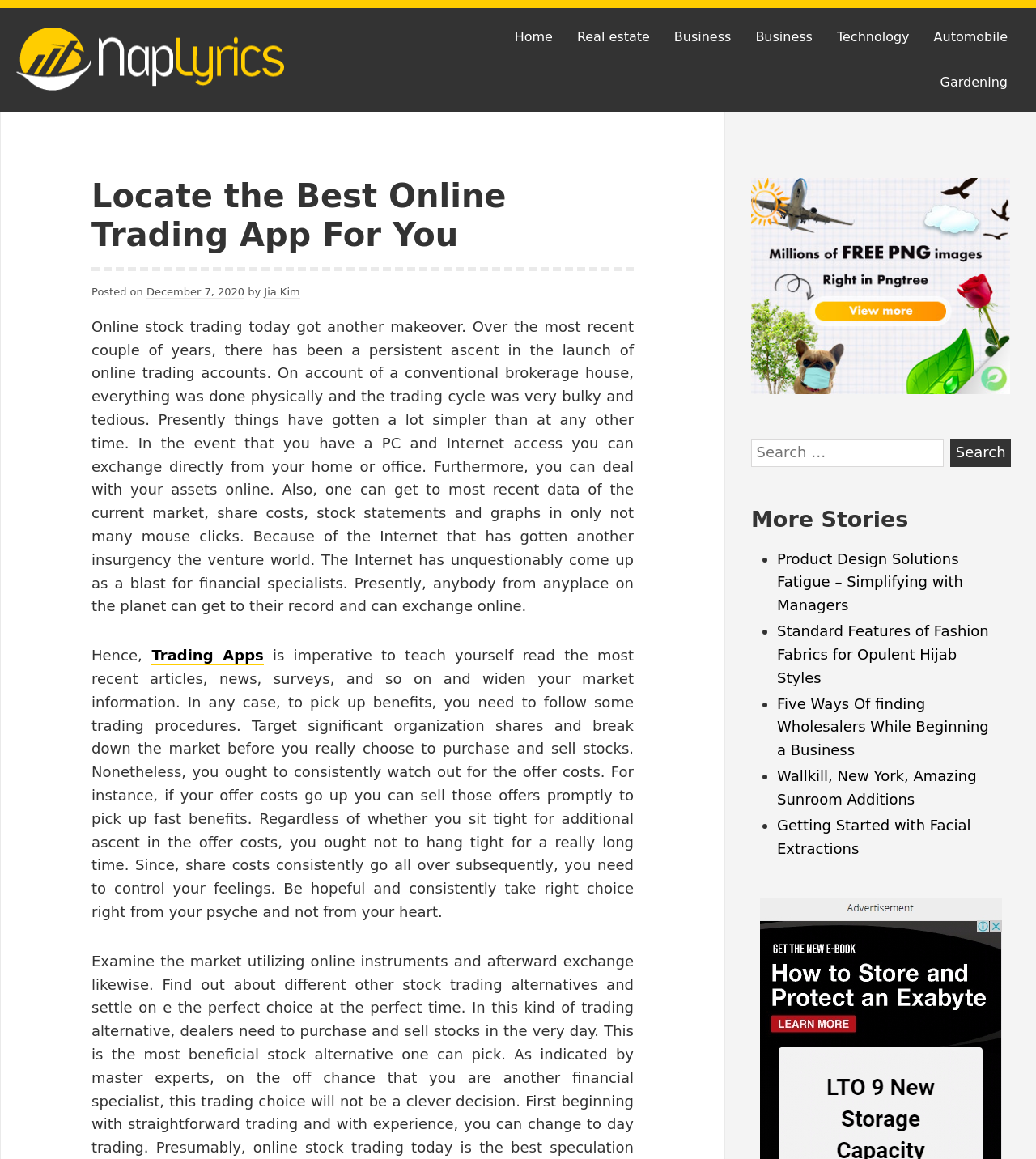Determine the bounding box coordinates for the UI element with the following description: "Super Force Jelly". The coordinates should be four float numbers between 0 and 1, represented as [left, top, right, bottom].

None